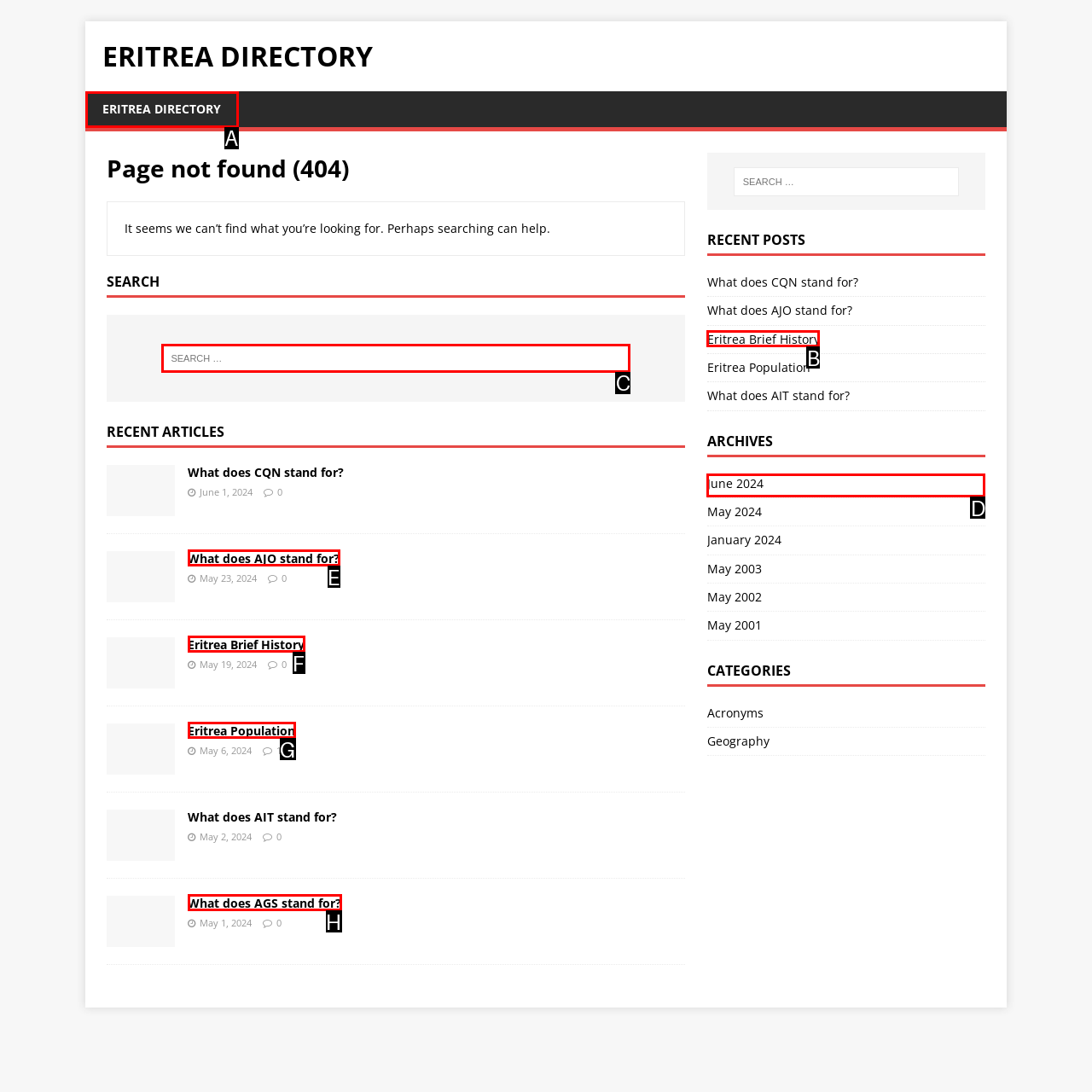Select the letter of the UI element you need to click to complete this task: Search for something.

C